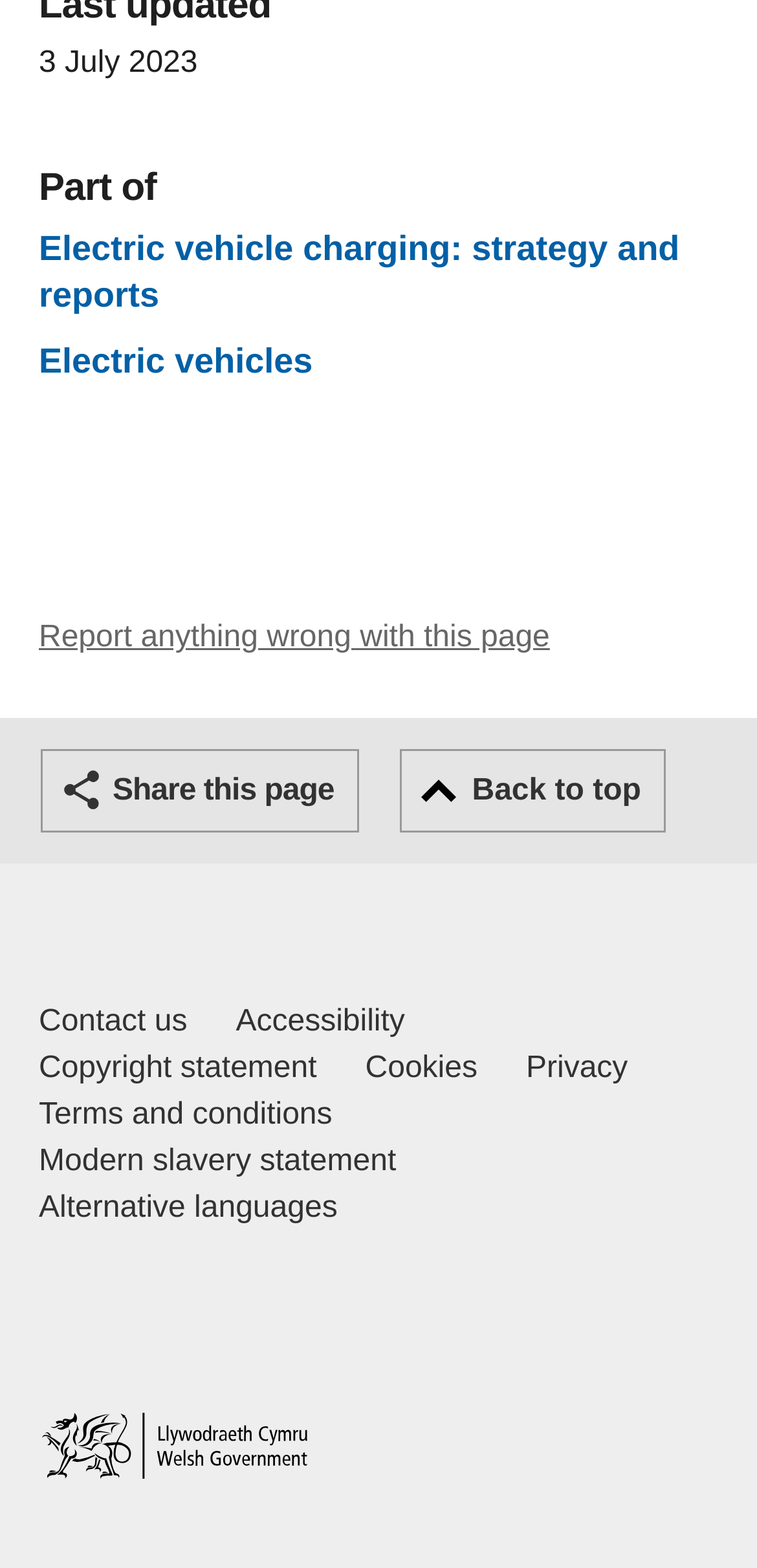Based on the element description: "Privacy", identify the UI element and provide its bounding box coordinates. Use four float numbers between 0 and 1, [left, top, right, bottom].

[0.695, 0.667, 0.829, 0.697]